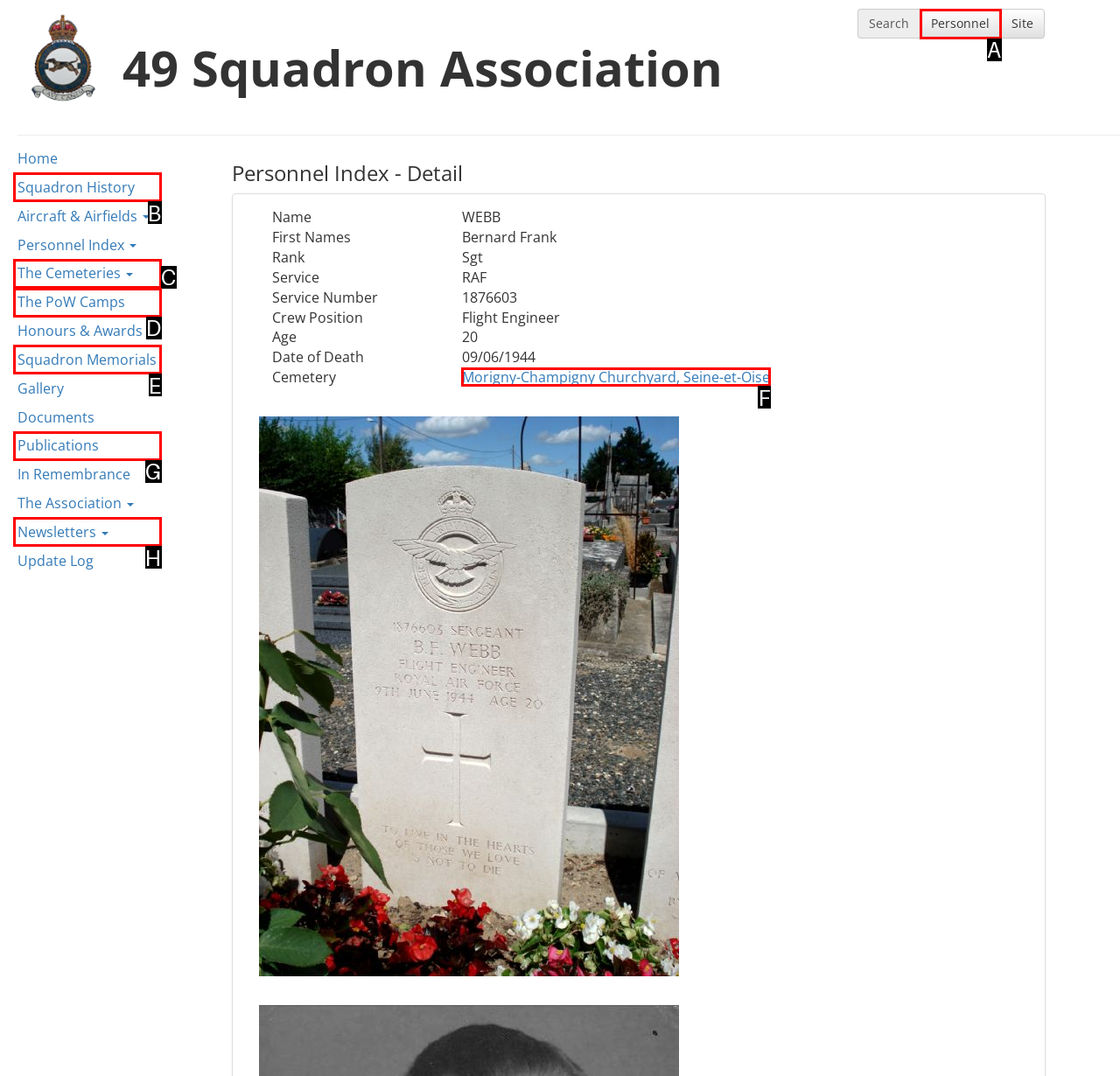Identify the letter of the option to click in order to Visit Morigny-Champigny Churchyard, Seine-et-Oise. Answer with the letter directly.

F